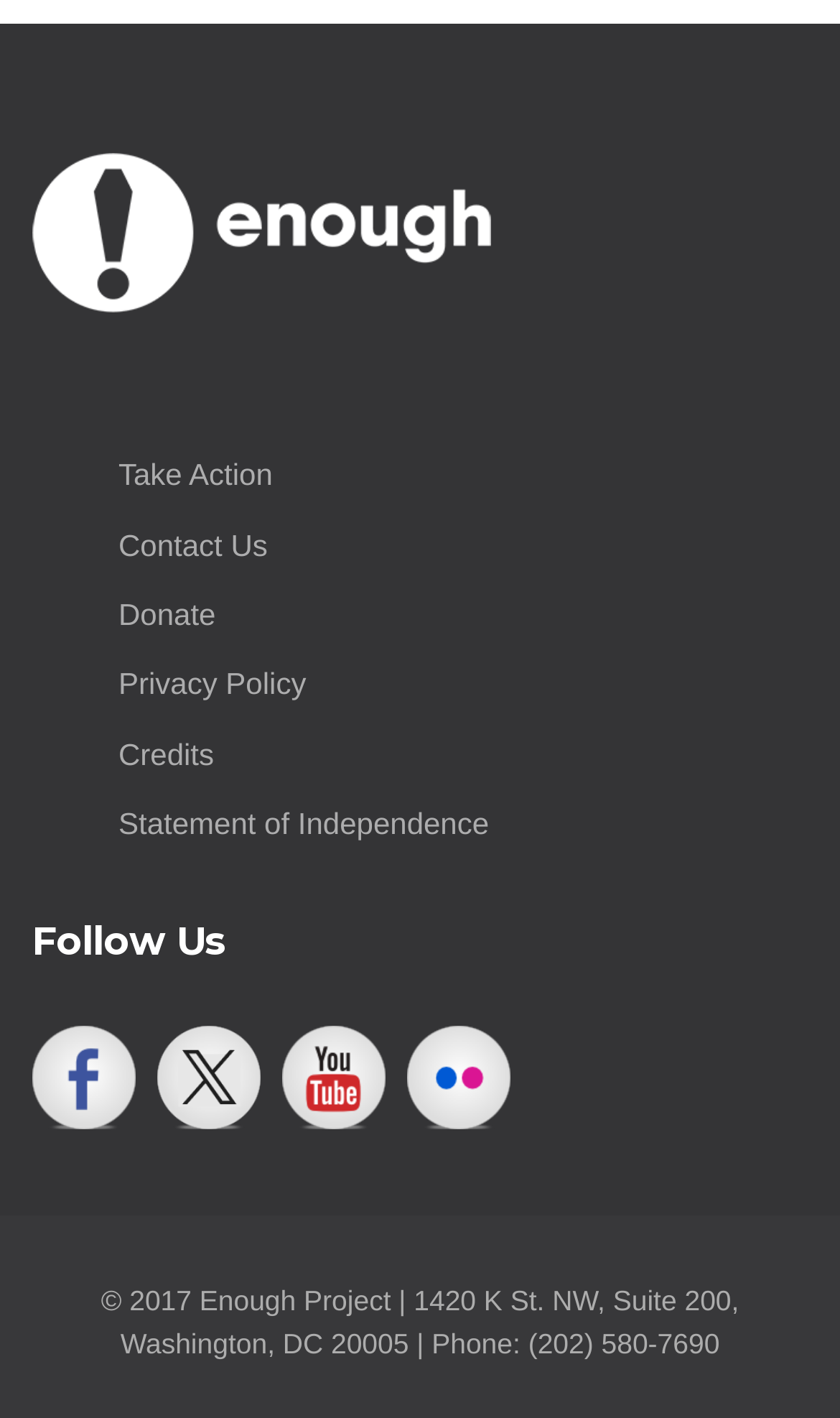Please identify the bounding box coordinates of the element I need to click to follow this instruction: "Read the Privacy Policy".

[0.141, 0.47, 0.364, 0.494]